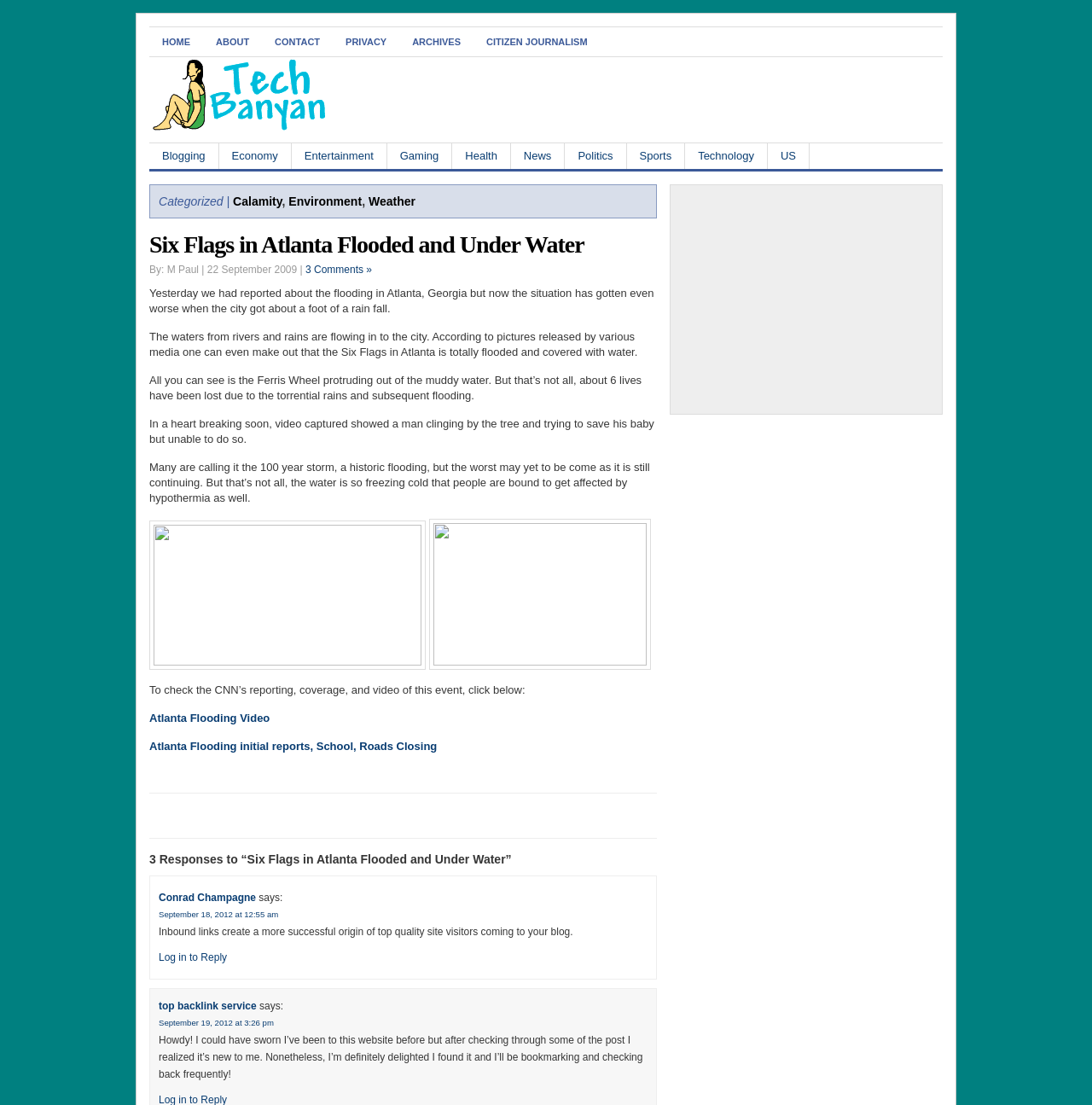What is the author of the article? Using the information from the screenshot, answer with a single word or phrase.

M Paul